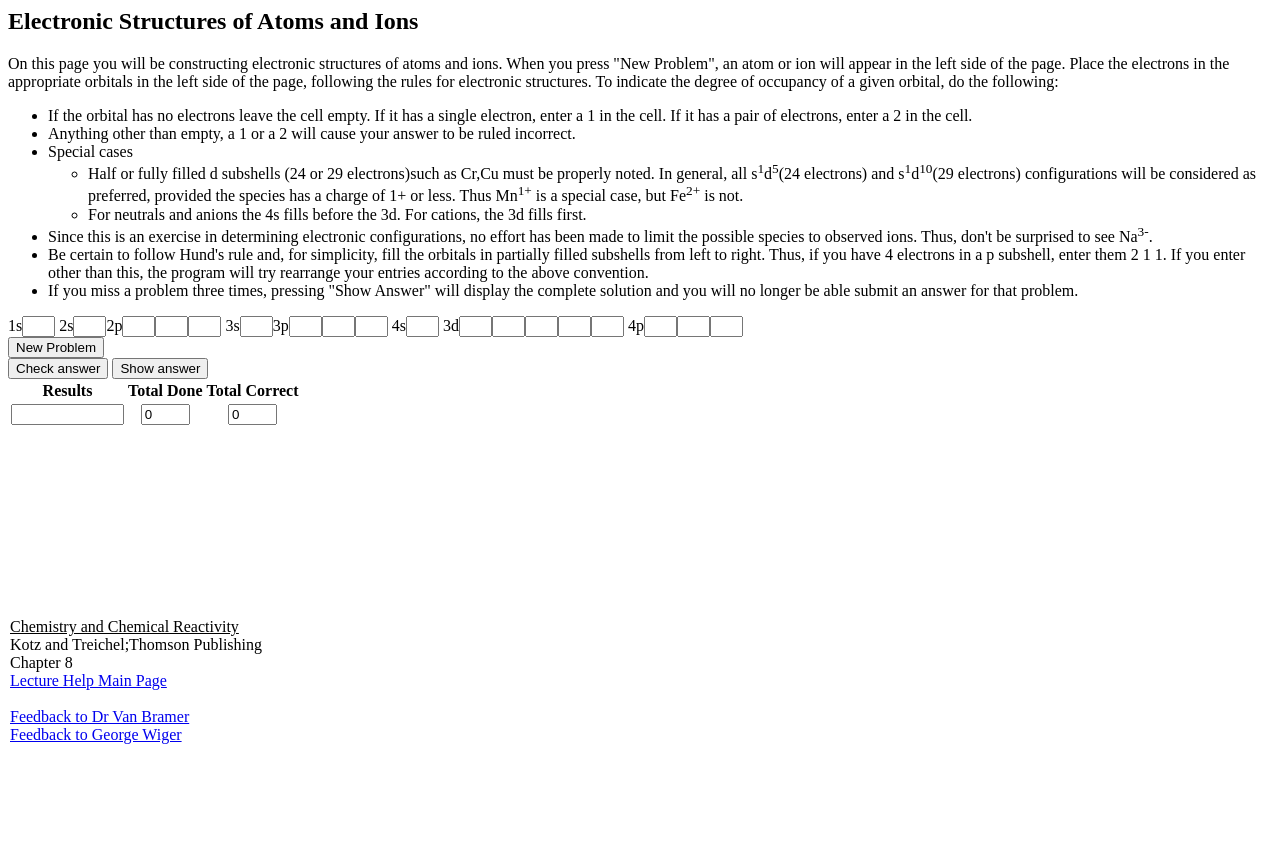Find the coordinates for the bounding box of the element with this description: "input value="0" name="correct"".

[0.178, 0.478, 0.216, 0.503]